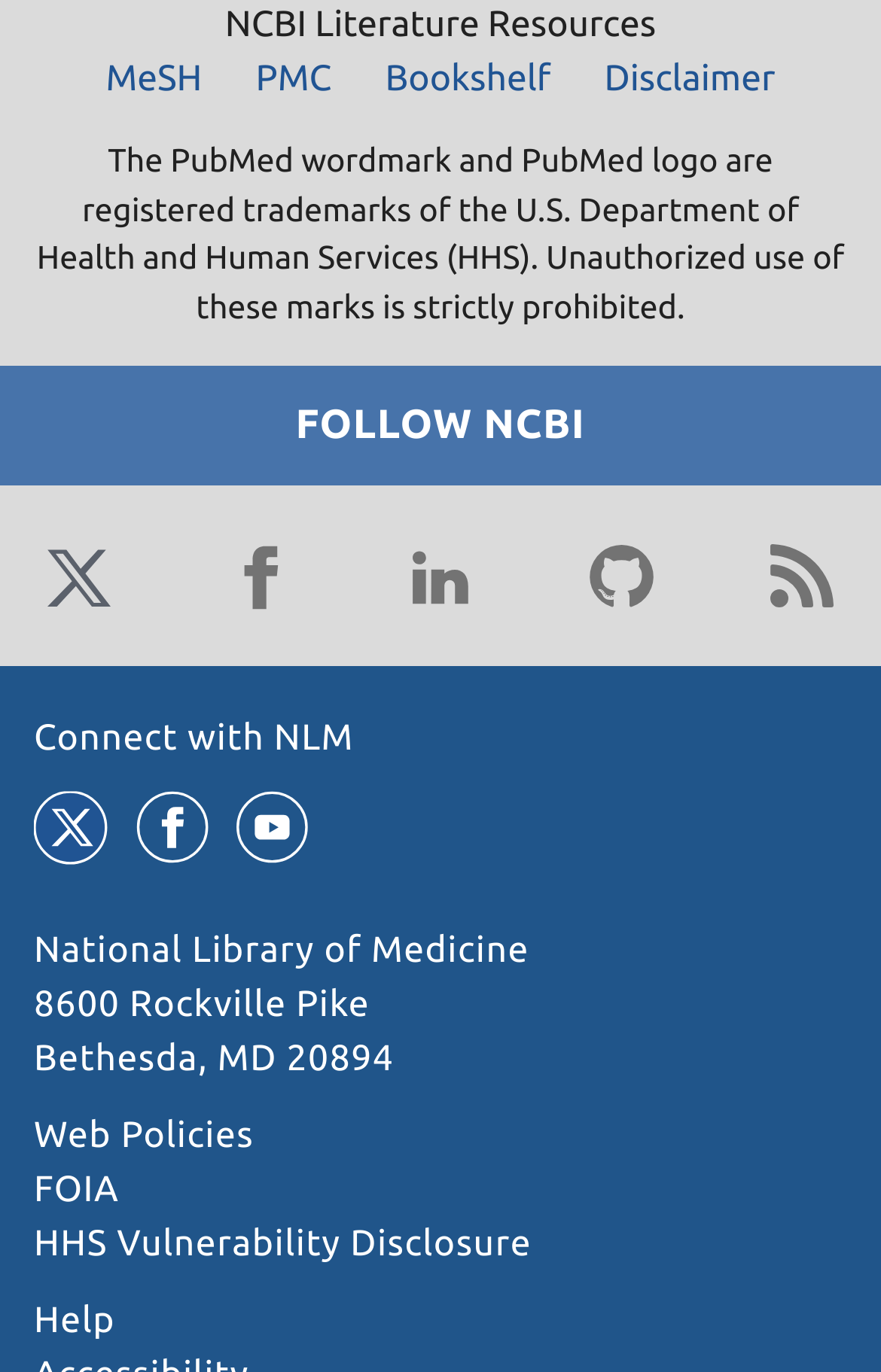What is the name of the library at the bottom of the page?
Using the image, give a concise answer in the form of a single word or short phrase.

National Library of Medicine